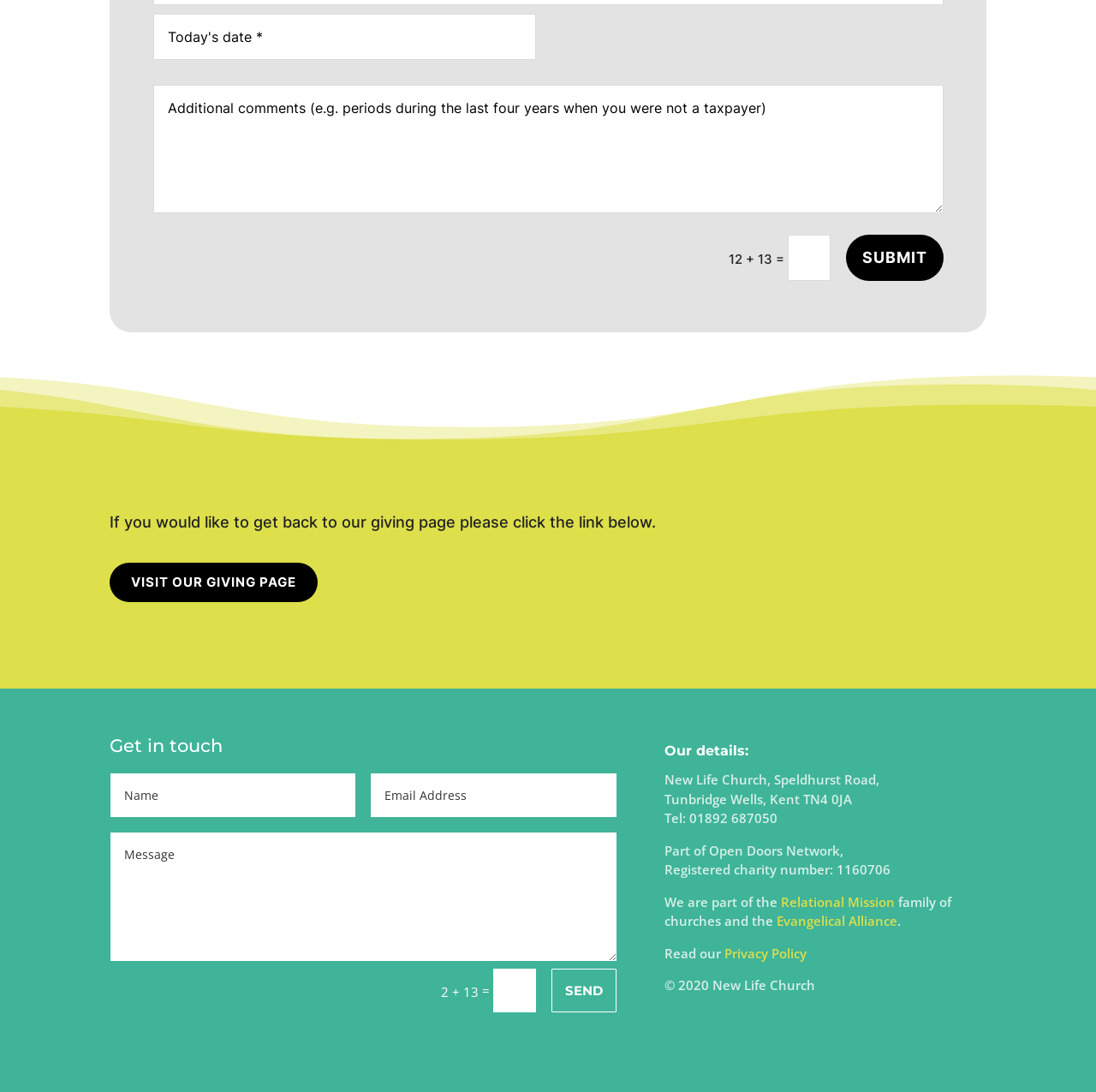Could you specify the bounding box coordinates for the clickable section to complete the following instruction: "Enter your message"?

[0.1, 0.708, 0.324, 0.748]